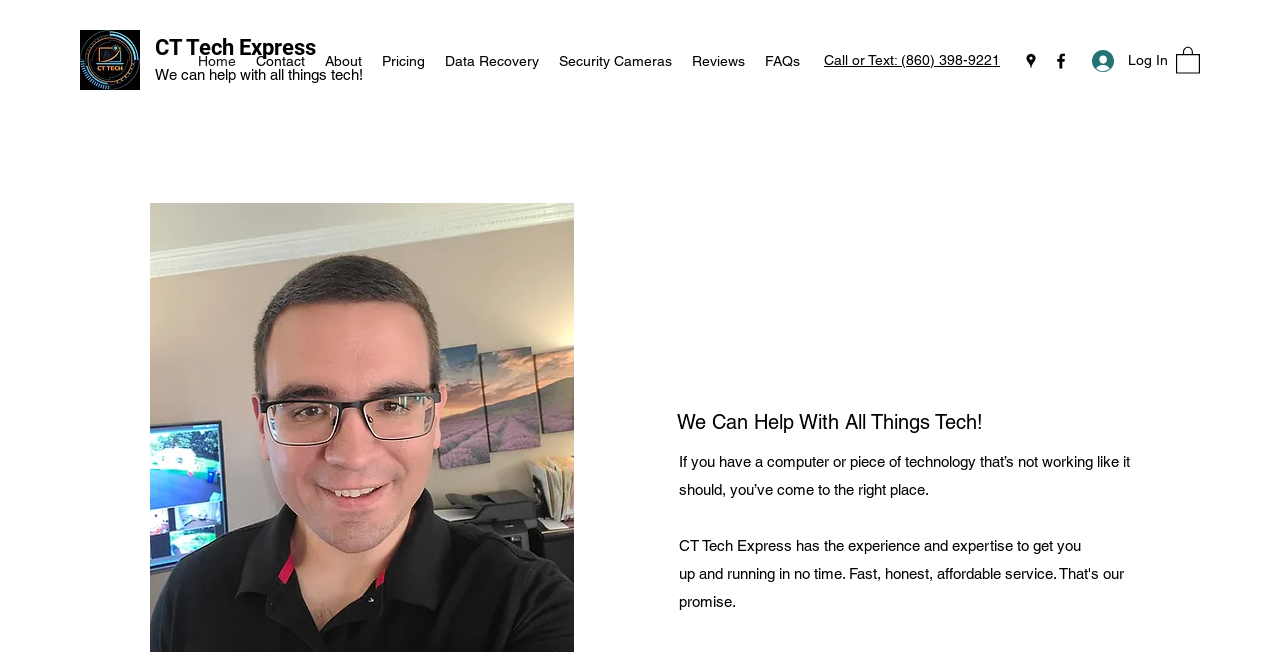Identify the bounding box coordinates necessary to click and complete the given instruction: "check 'Poker pro id versi 2.1.5'".

None